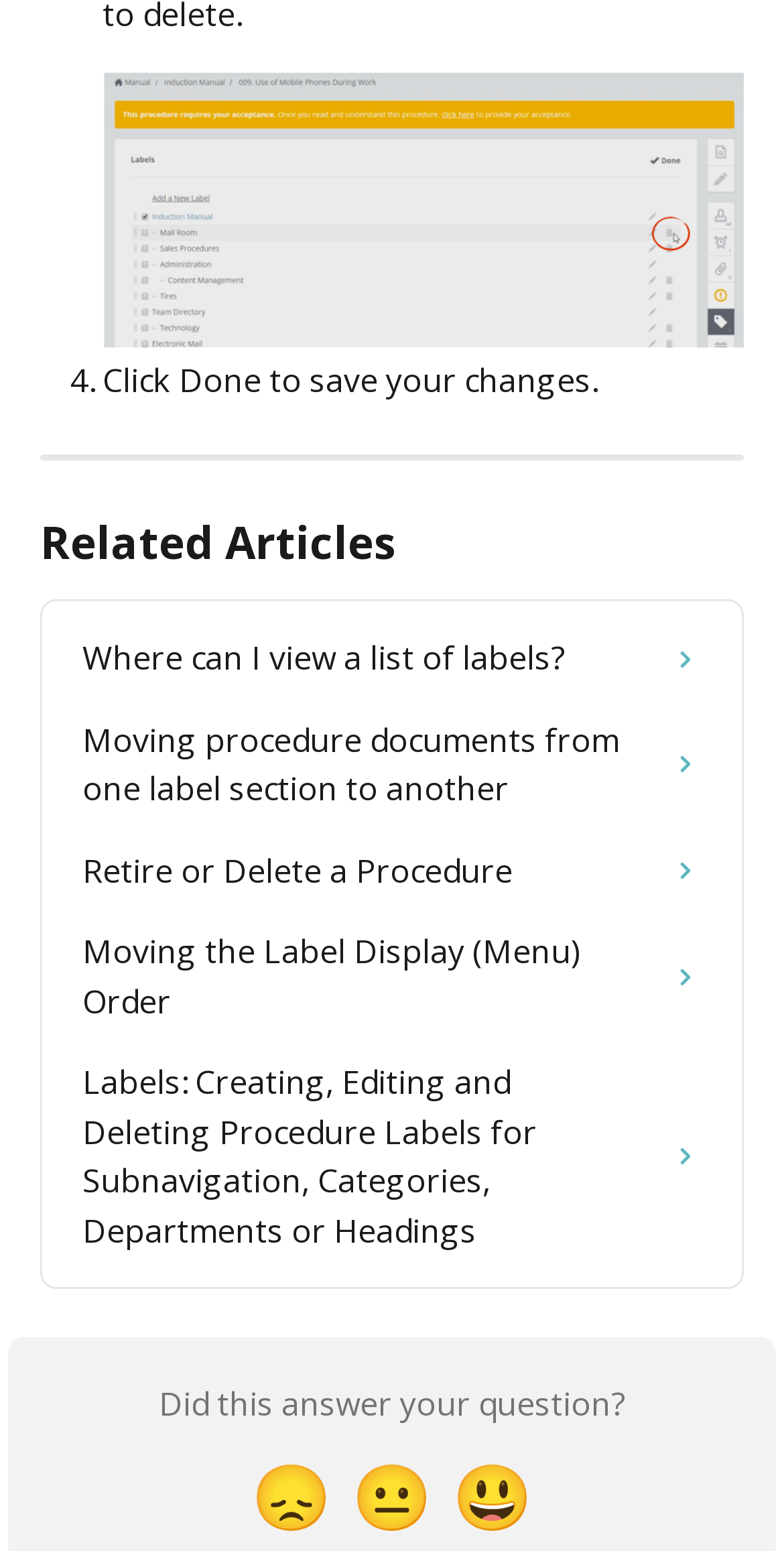Identify the bounding box coordinates of the element that should be clicked to fulfill this task: "Click the 'Where can I view a list of labels?' link". The coordinates should be provided as four float numbers between 0 and 1, i.e., [left, top, right, bottom].

[0.074, 0.399, 0.926, 0.451]